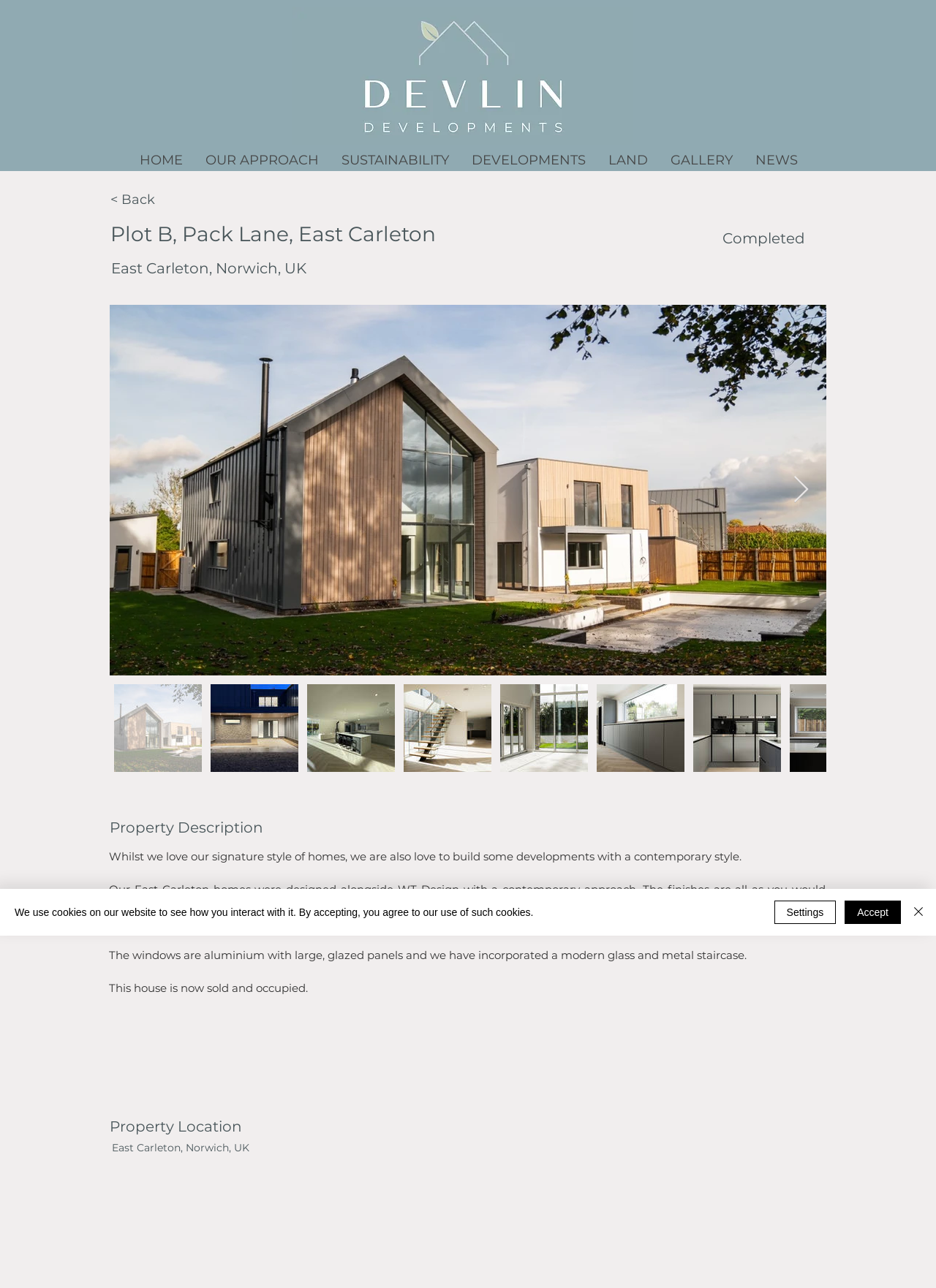Determine the bounding box coordinates for the UI element with the following description: "aria-label="Next Item"". The coordinates should be four float numbers between 0 and 1, represented as [left, top, right, bottom].

[0.847, 0.369, 0.865, 0.392]